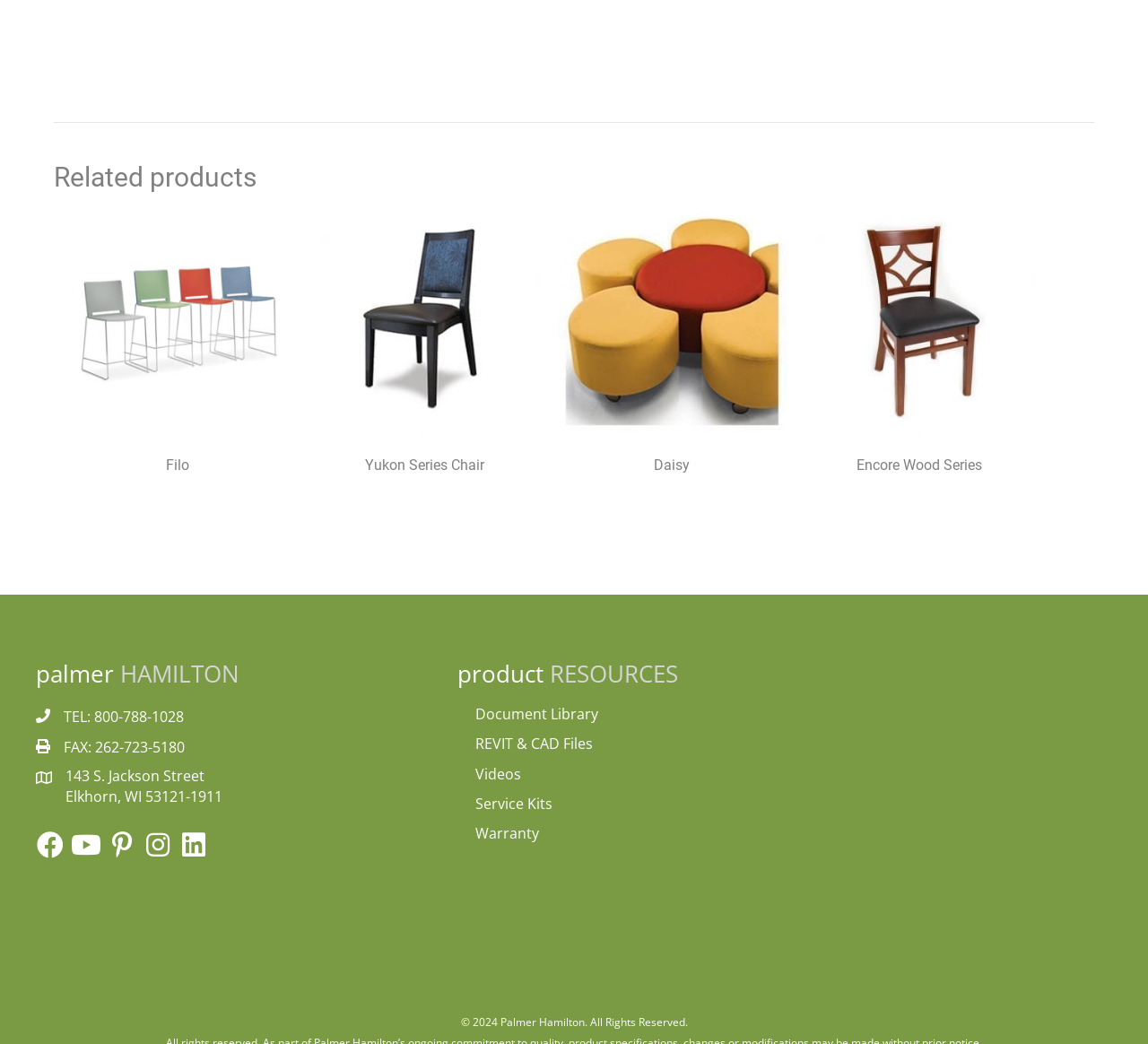Determine the bounding box coordinates of the element's region needed to click to follow the instruction: "Visit Facebook page". Provide these coordinates as four float numbers between 0 and 1, formatted as [left, top, right, bottom].

[0.031, 0.796, 0.056, 0.823]